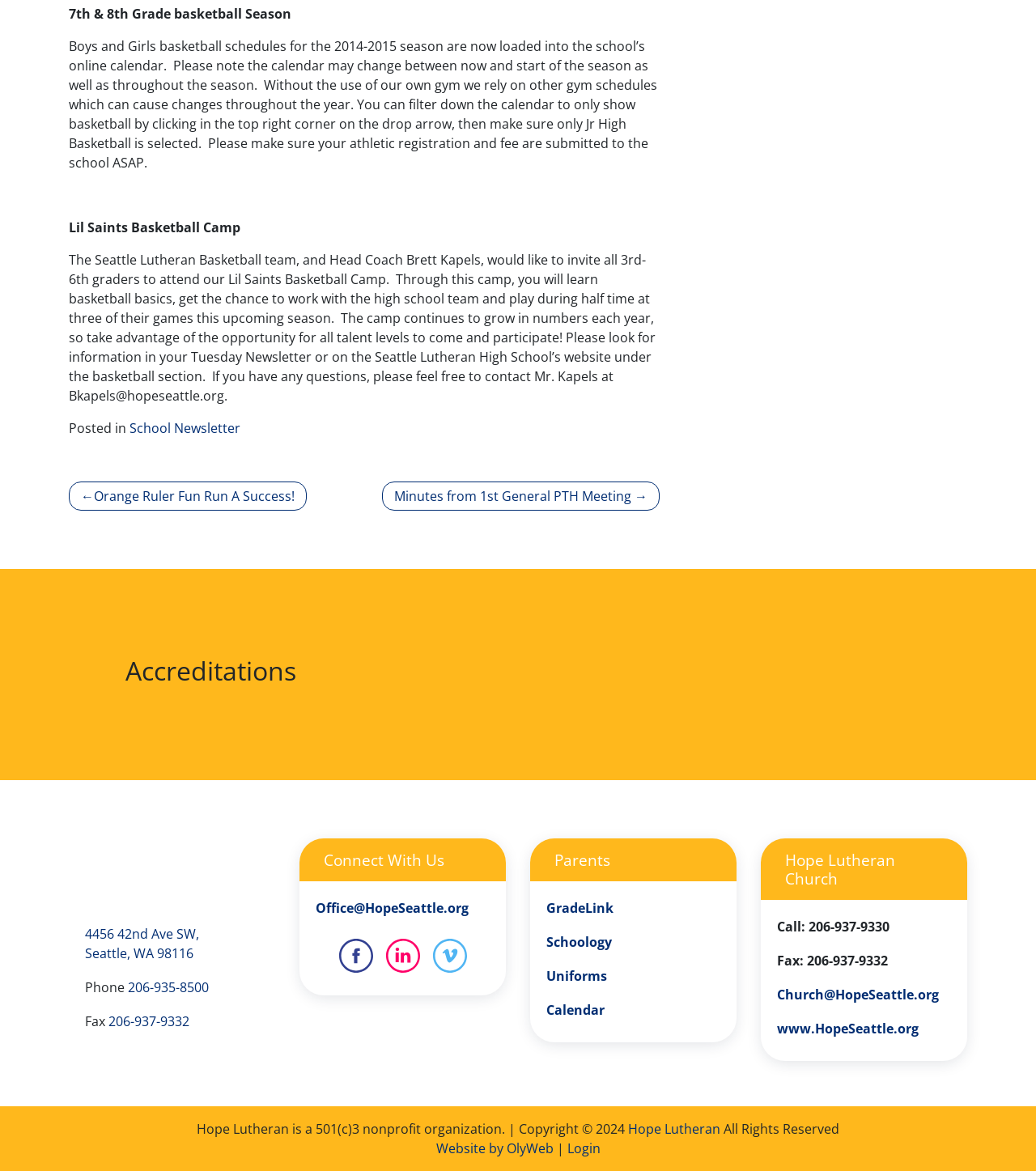What is the name of the basketball camp?
Based on the visual information, provide a detailed and comprehensive answer.

The name of the basketball camp is Lil Saints Basketball Camp, which is mentioned in the third StaticText element on the webpage.